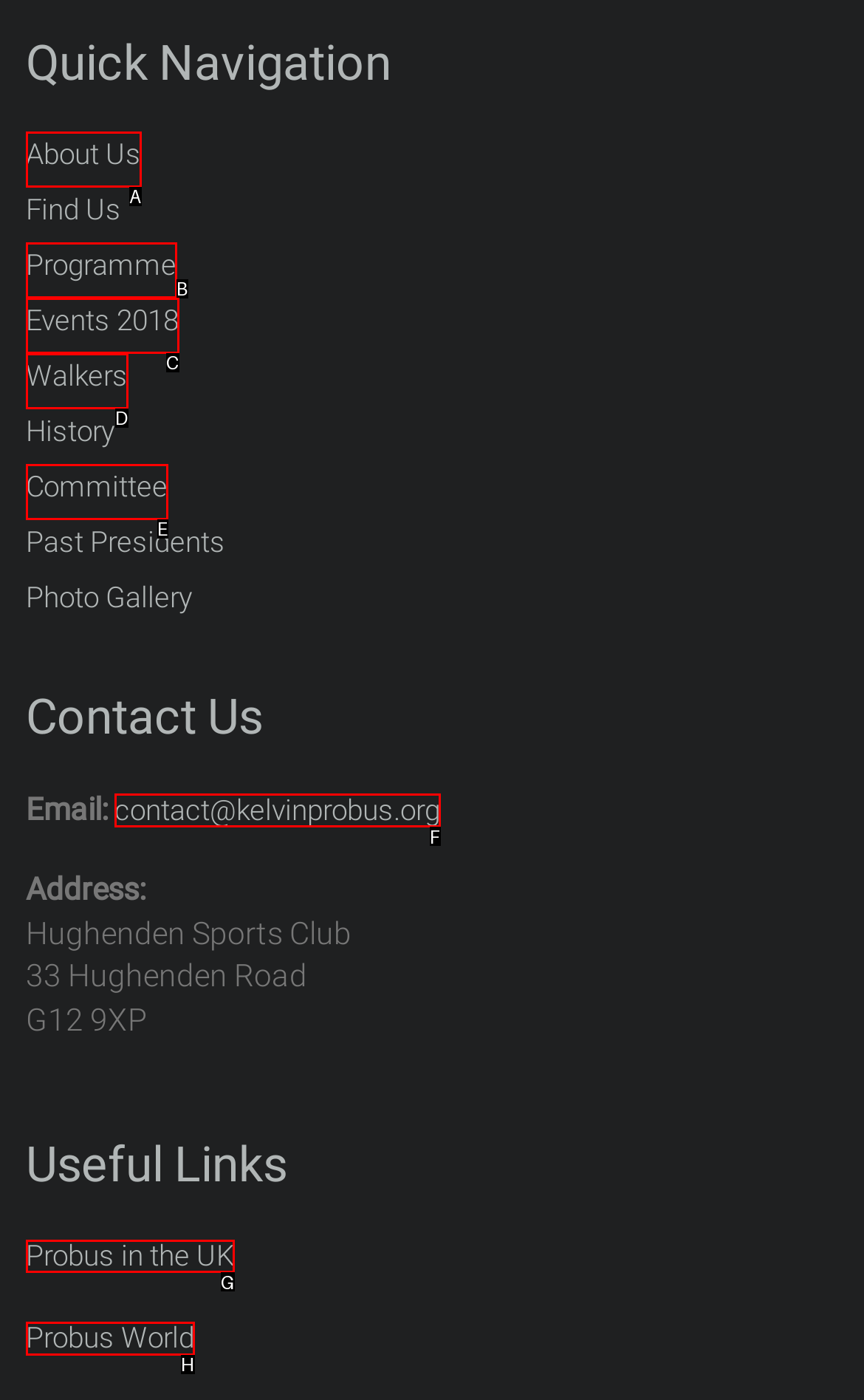Identify the correct choice to execute this task: Visit Probus in the UK
Respond with the letter corresponding to the right option from the available choices.

G